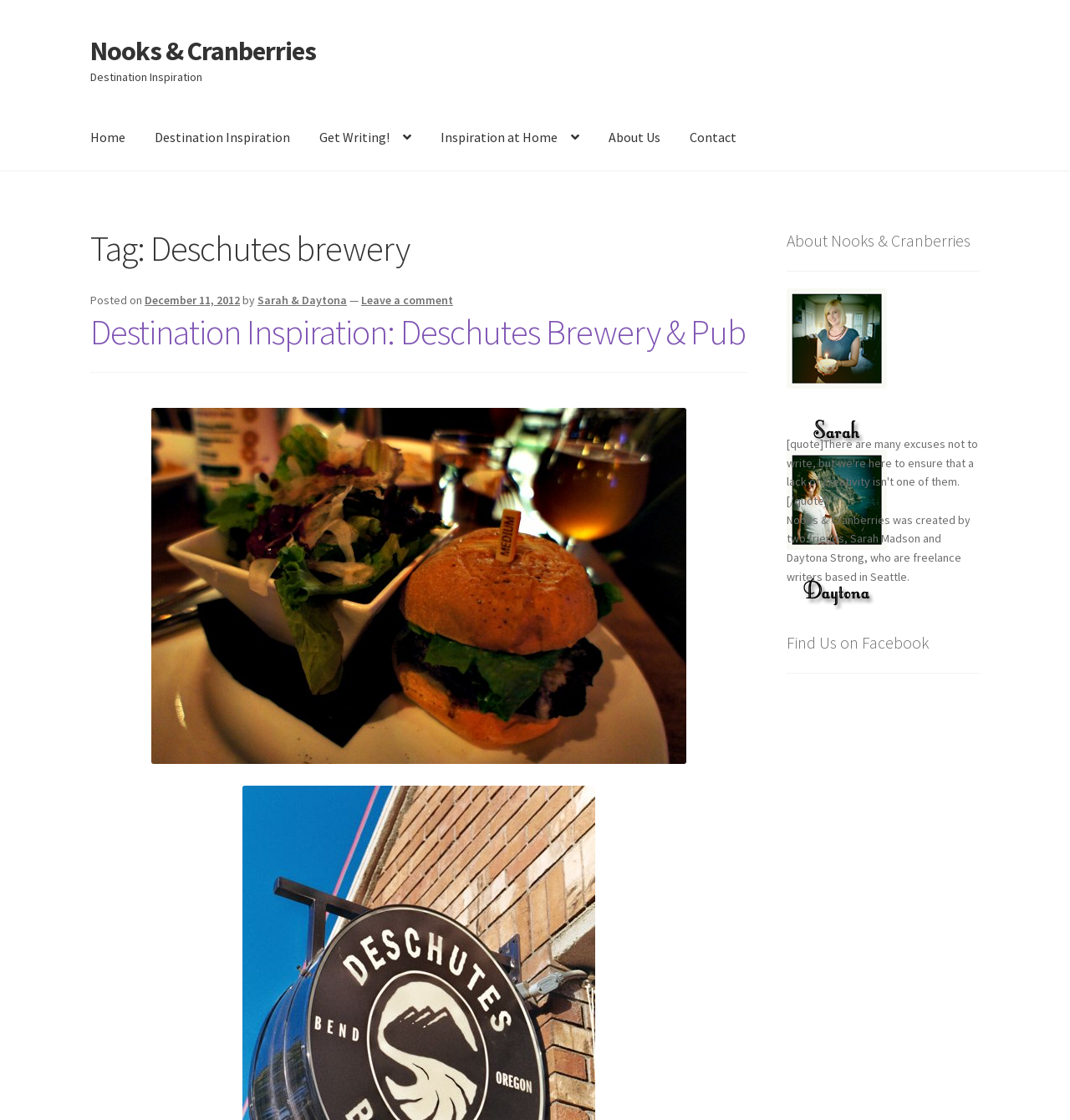Locate the bounding box coordinates of the area you need to click to fulfill this instruction: 'Find Nooks & Cranberries on Facebook'. The coordinates must be in the form of four float numbers ranging from 0 to 1: [left, top, right, bottom].

[0.735, 0.564, 0.868, 0.583]